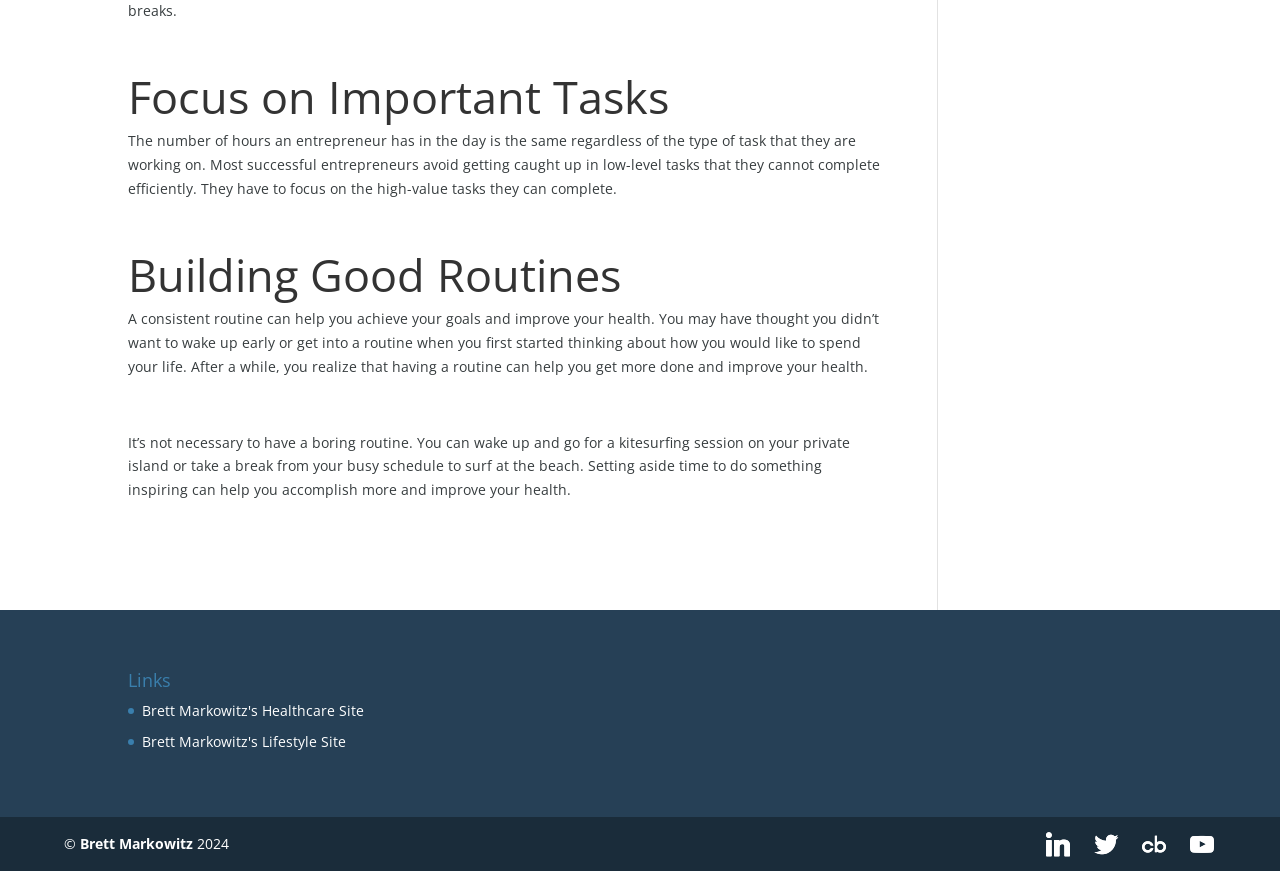What is the benefit of having a routine?
Please use the image to provide a one-word or short phrase answer.

Improve health